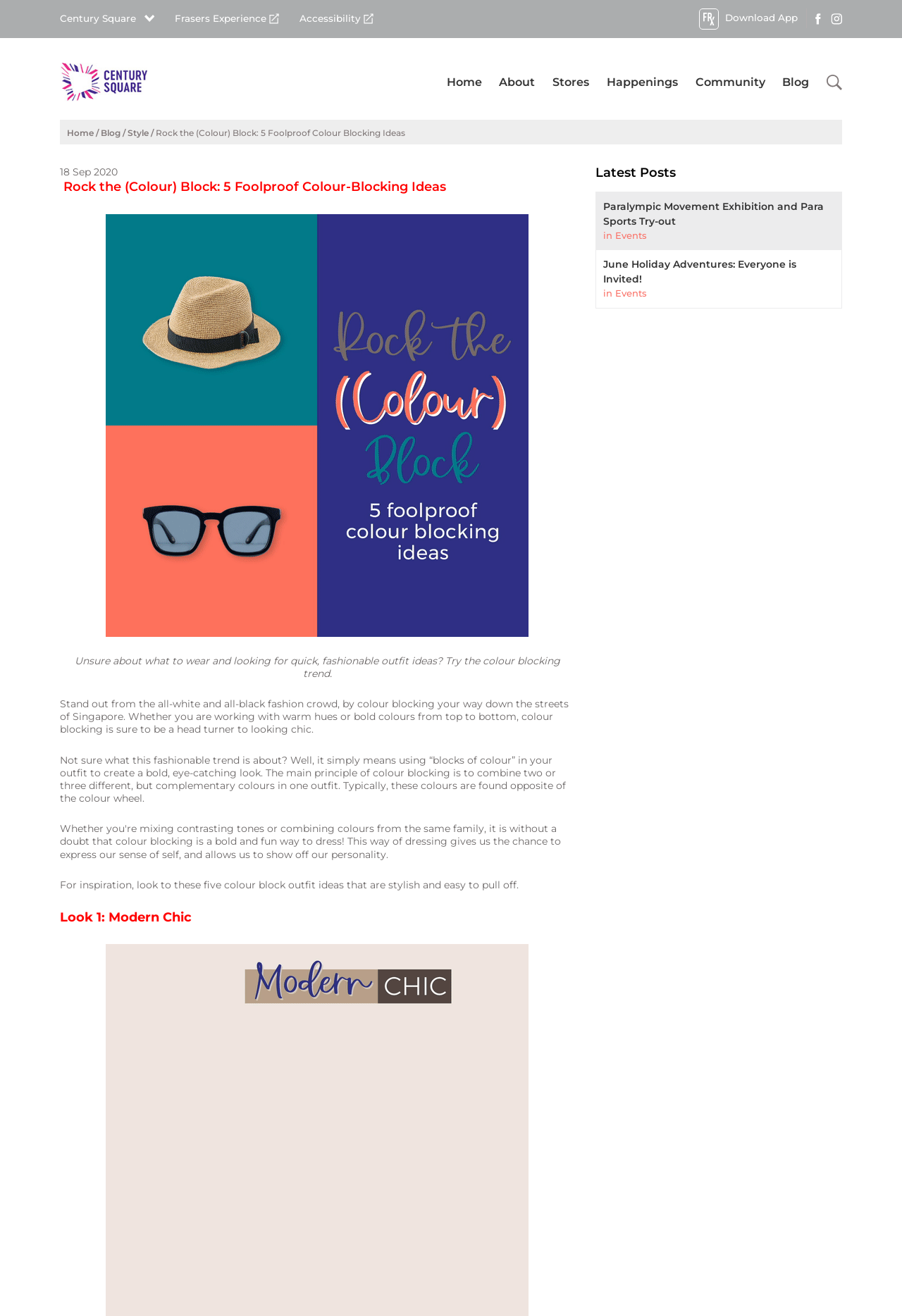Find the bounding box coordinates of the element to click in order to complete the given instruction: "Click on the 'Paralympic Movement Exhibition and Para Sports Try-out' event."

[0.669, 0.152, 0.914, 0.173]